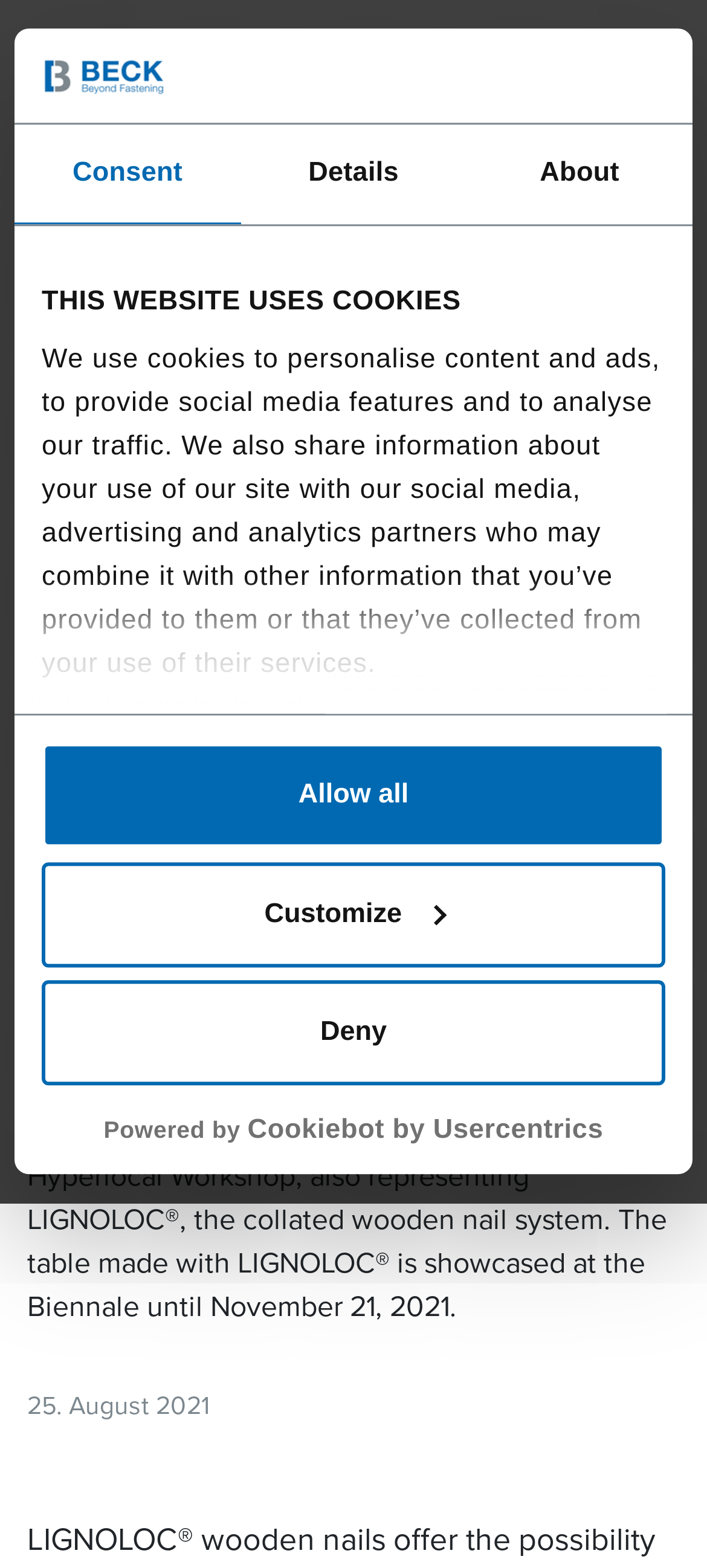Locate the bounding box coordinates of the item that should be clicked to fulfill the instruction: "Click the logo".

[0.059, 0.036, 0.236, 0.062]